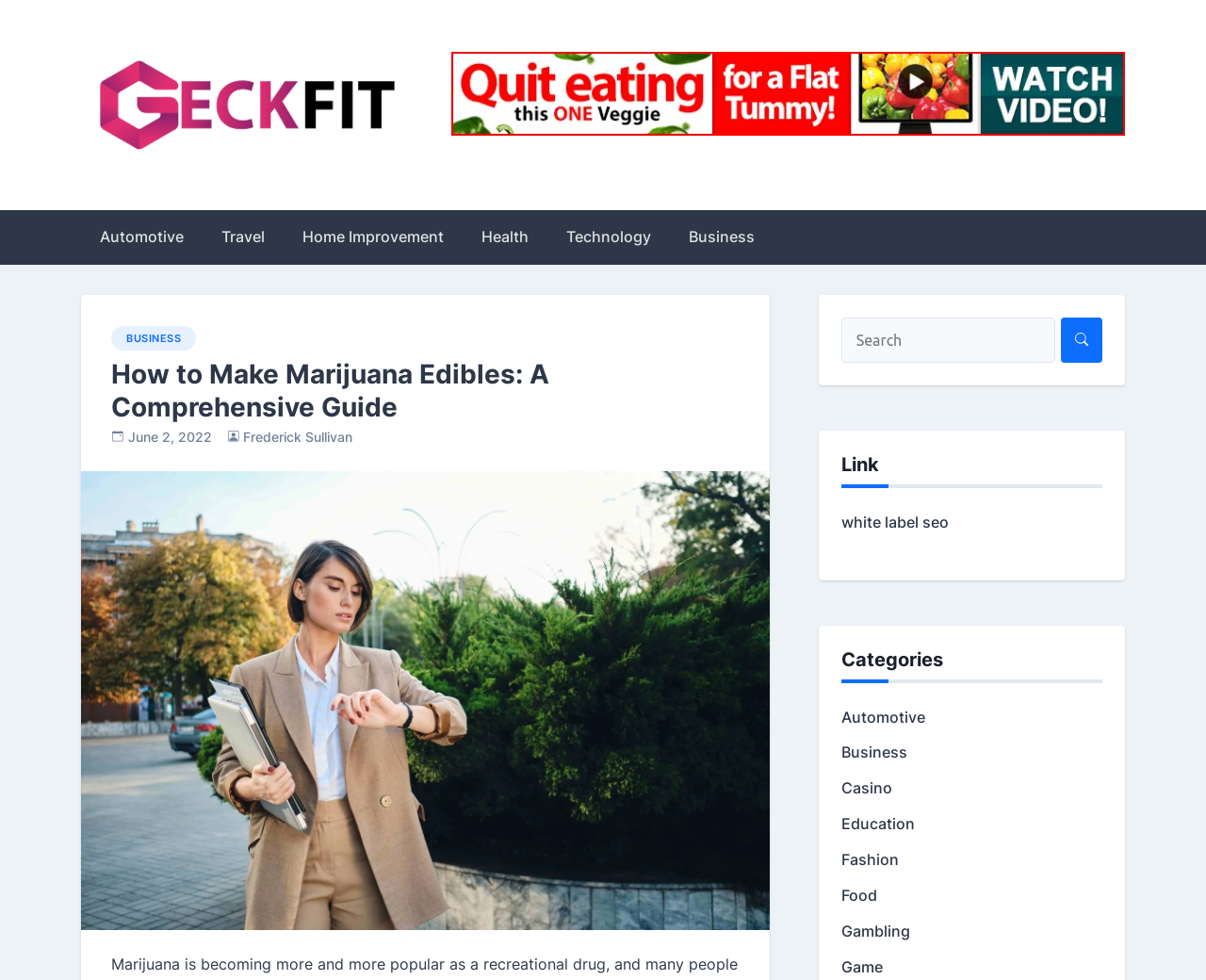Given the webpage screenshot, identify the bounding box of the UI element that matches this description: "Frederick Sullivan".

[0.202, 0.438, 0.292, 0.454]